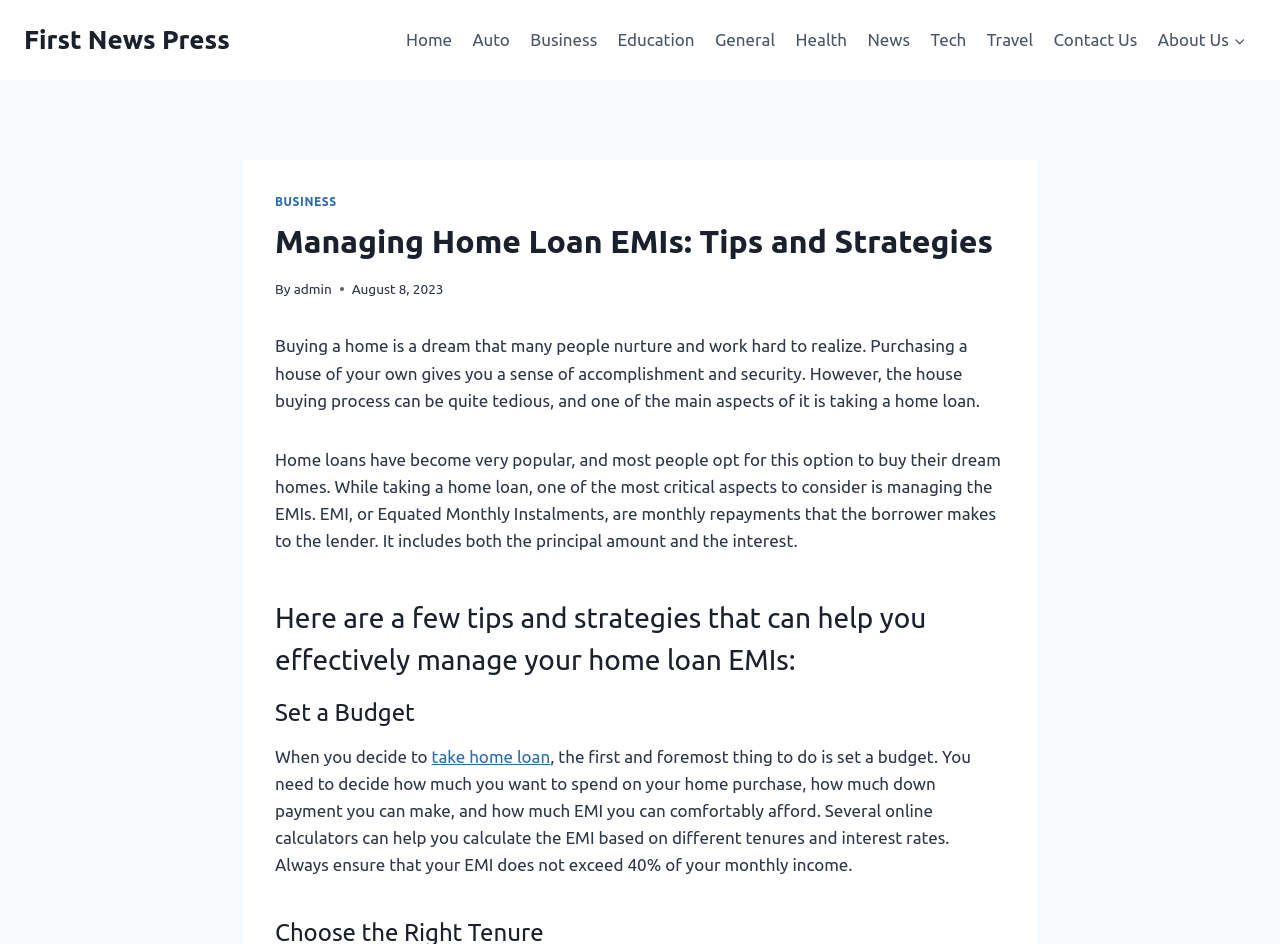Create a detailed description of the webpage's content and layout.

The webpage is about managing home loan EMIs, providing tips and strategies for effective management. At the top left, there is a link to "First News Press". Below it, a primary navigation menu spans across the top of the page, containing 11 links: "Home", "Auto", "Business", "Education", "General", "Health", "News", "Tech", "Travel", "Contact Us", and "About Us". The "About Us" link has a child menu.

Below the navigation menu, a header section displays the title "Managing Home Loan EMIs: Tips and Strategies" in a prominent font. The author's name, "admin", is mentioned alongside the publication date, "August 8, 2023".

The main content of the webpage is divided into paragraphs. The first paragraph introduces the concept of home loans and their popularity. The second paragraph explains what EMIs are and their importance in home loan management.

A heading "Here are a few tips and strategies that can help you effectively manage your home loan EMIs" is followed by a subheading "Set a Budget". The subsequent paragraph provides advice on setting a budget when taking a home loan, including calculating the EMI and ensuring it does not exceed 40% of one's monthly income.